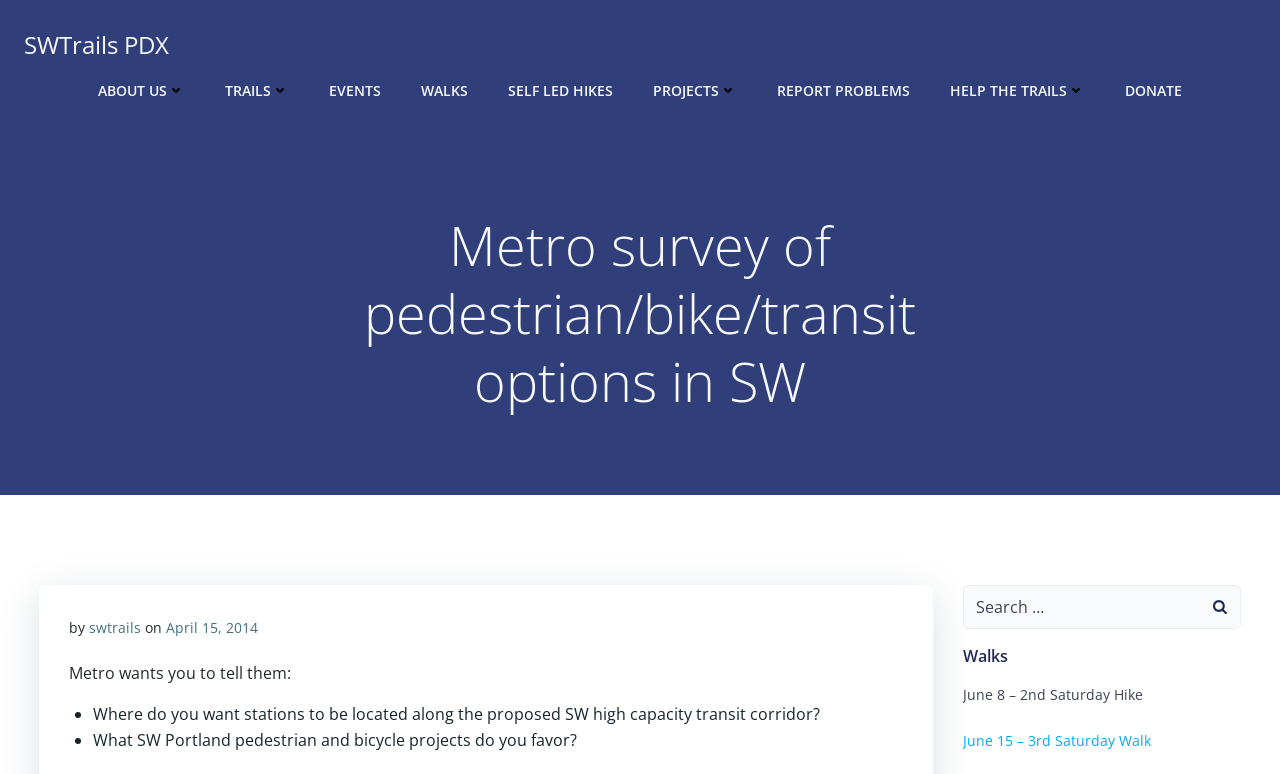What can be done on the webpage?
Give a single word or phrase as your answer by examining the image.

Search and report problems